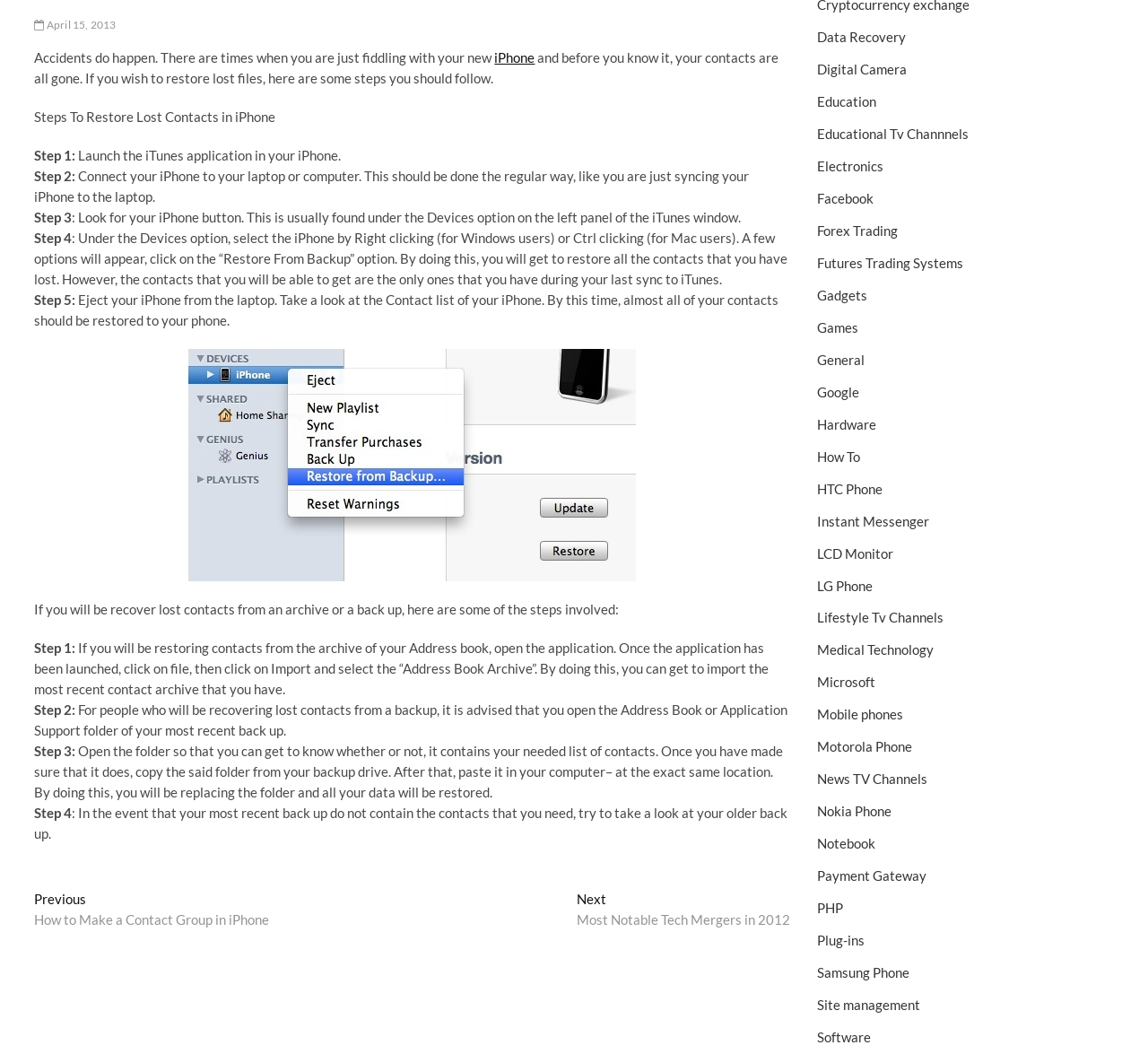Using the description "Lifestyle Tv Channels", predict the bounding box of the relevant HTML element.

[0.711, 0.578, 0.822, 0.594]